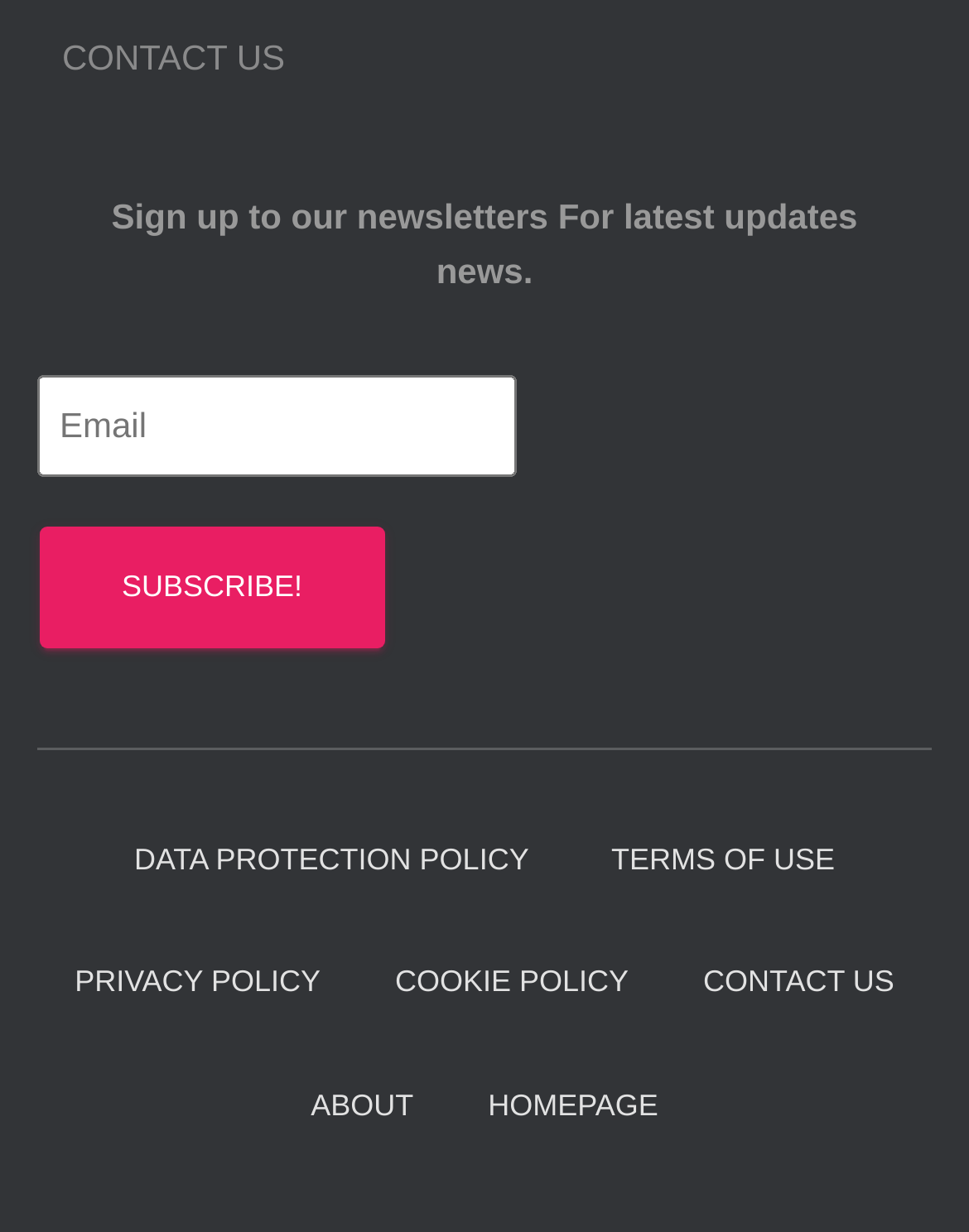Determine the bounding box coordinates of the element that should be clicked to execute the following command: "Contact us".

[0.064, 0.004, 0.294, 0.092]